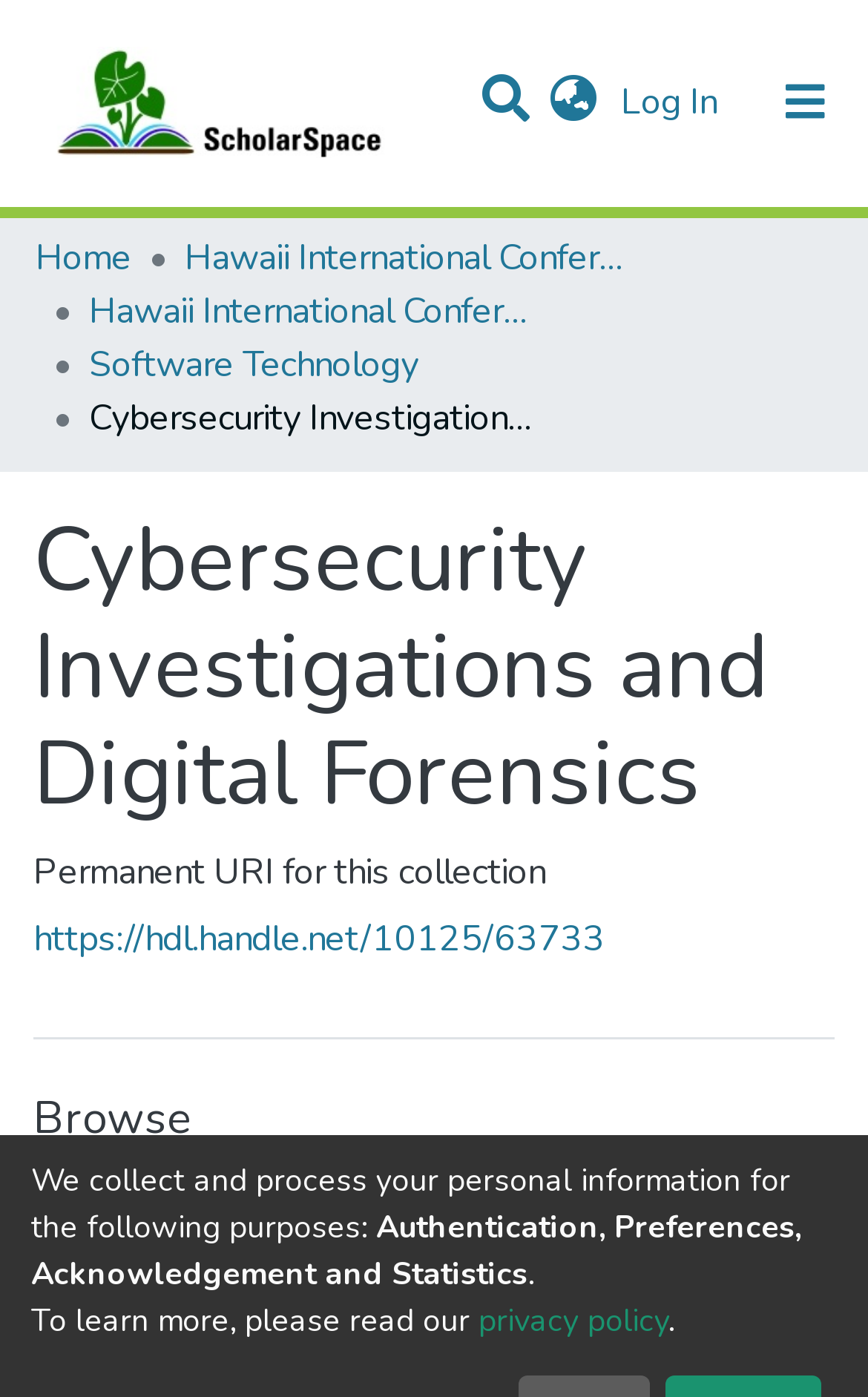Highlight the bounding box coordinates of the region I should click on to meet the following instruction: "Read privacy policy".

[0.551, 0.93, 0.769, 0.96]